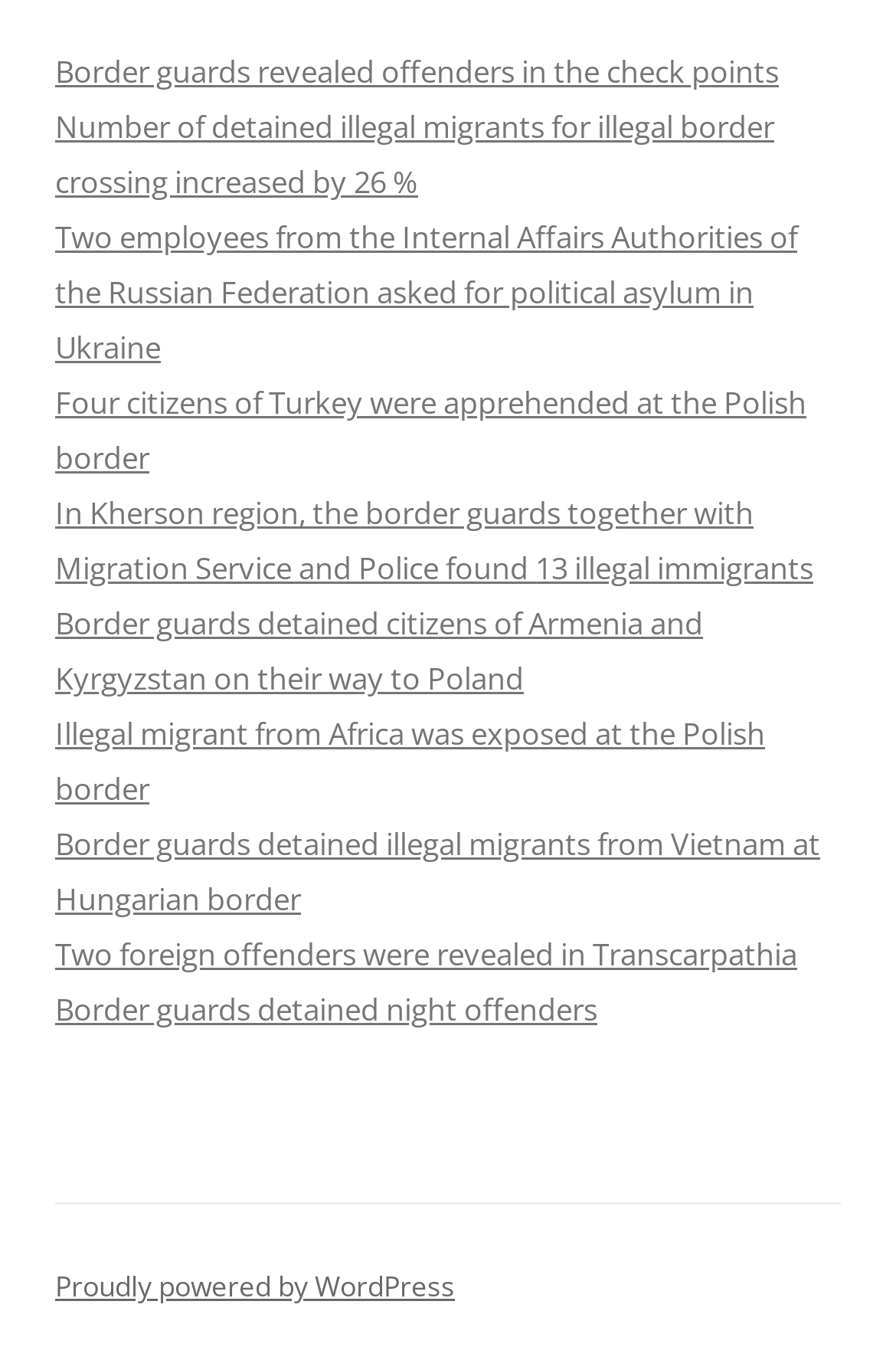Determine the bounding box coordinates of the UI element described below. Use the format (top-left x, top-left y, bottom-right x, bottom-right y) with floating point numbers between 0 and 1: Proudly powered by WordPress

[0.062, 0.925, 0.508, 0.954]